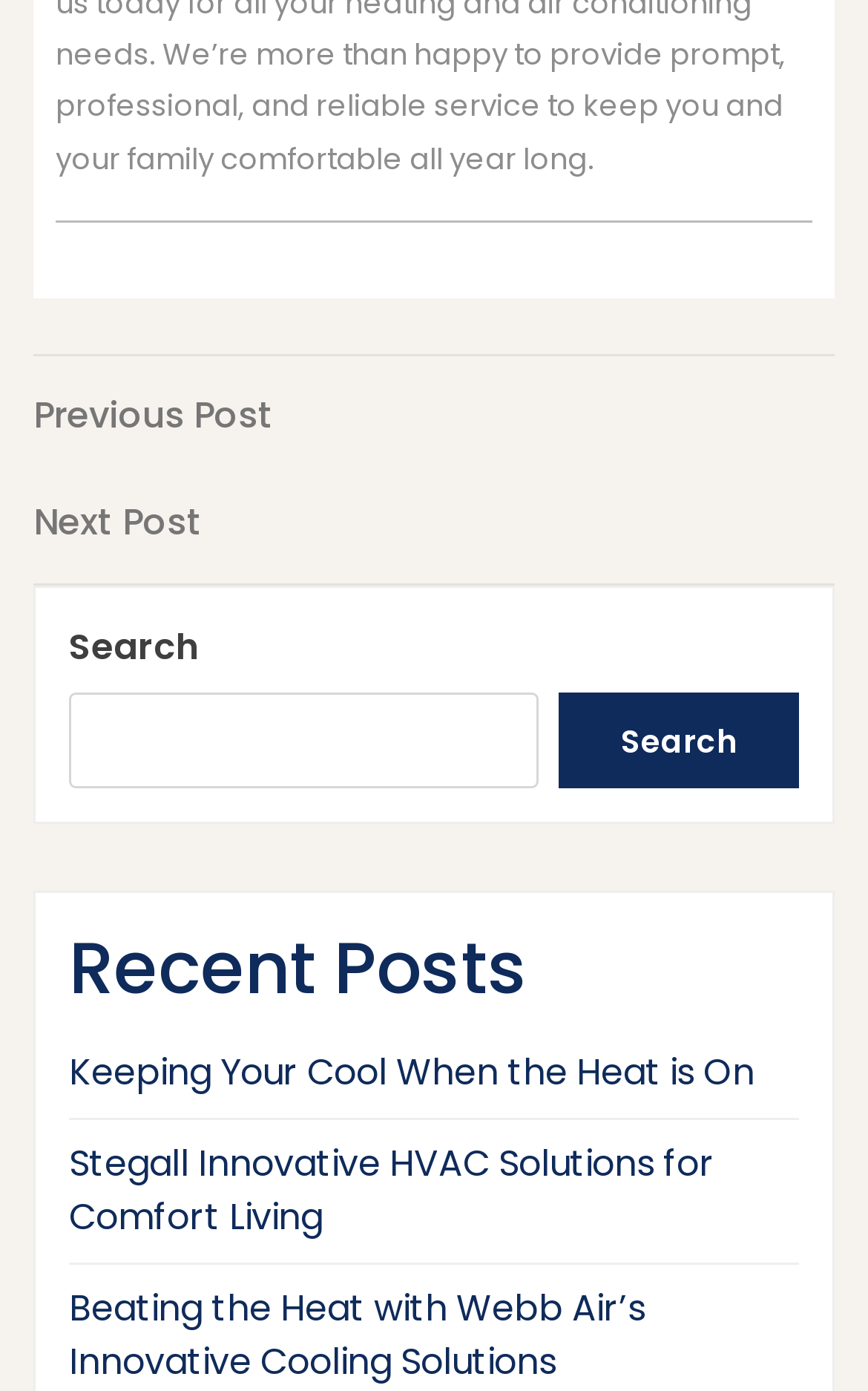Provide the bounding box coordinates of the HTML element described by the text: "Anthony Bott". The coordinates should be in the format [left, top, right, bottom] with values between 0 and 1.

None